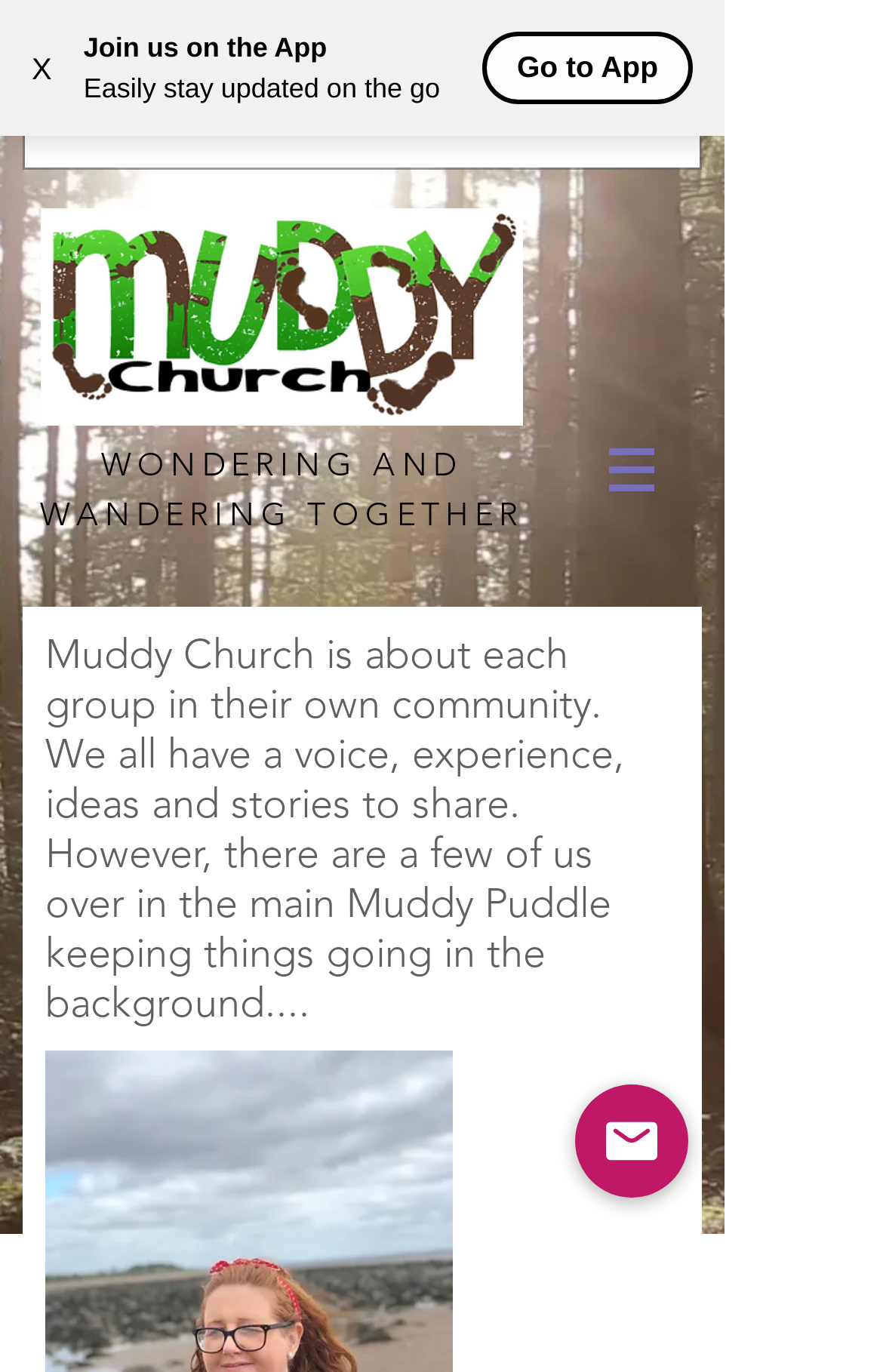Respond to the question below with a single word or phrase:
How many links are on the bottom right corner?

1